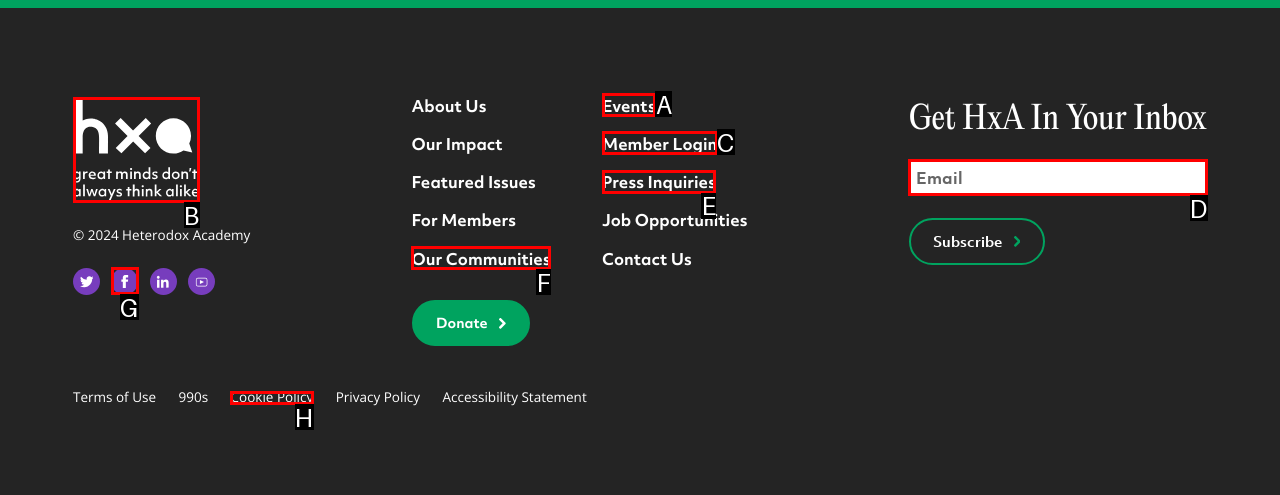Select the letter that corresponds to this element description: Our Communities
Answer with the letter of the correct option directly.

F